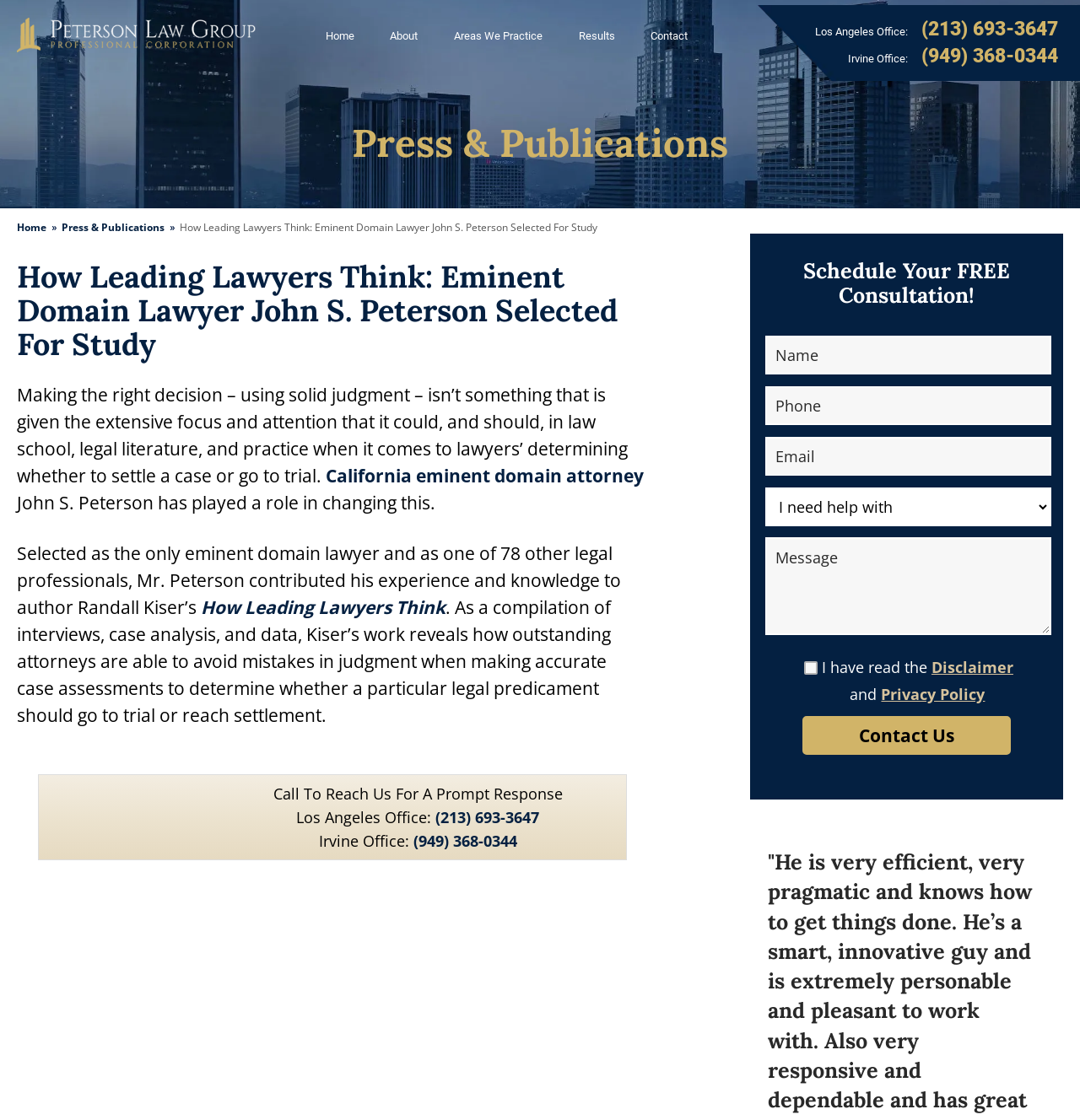Carefully examine the image and provide an in-depth answer to the question: What is the name of the law group?

I found the answer by looking at the top of the webpage, where I saw a link with the text 'Peterson Law Group'. This suggests that the webpage is related to this law group.